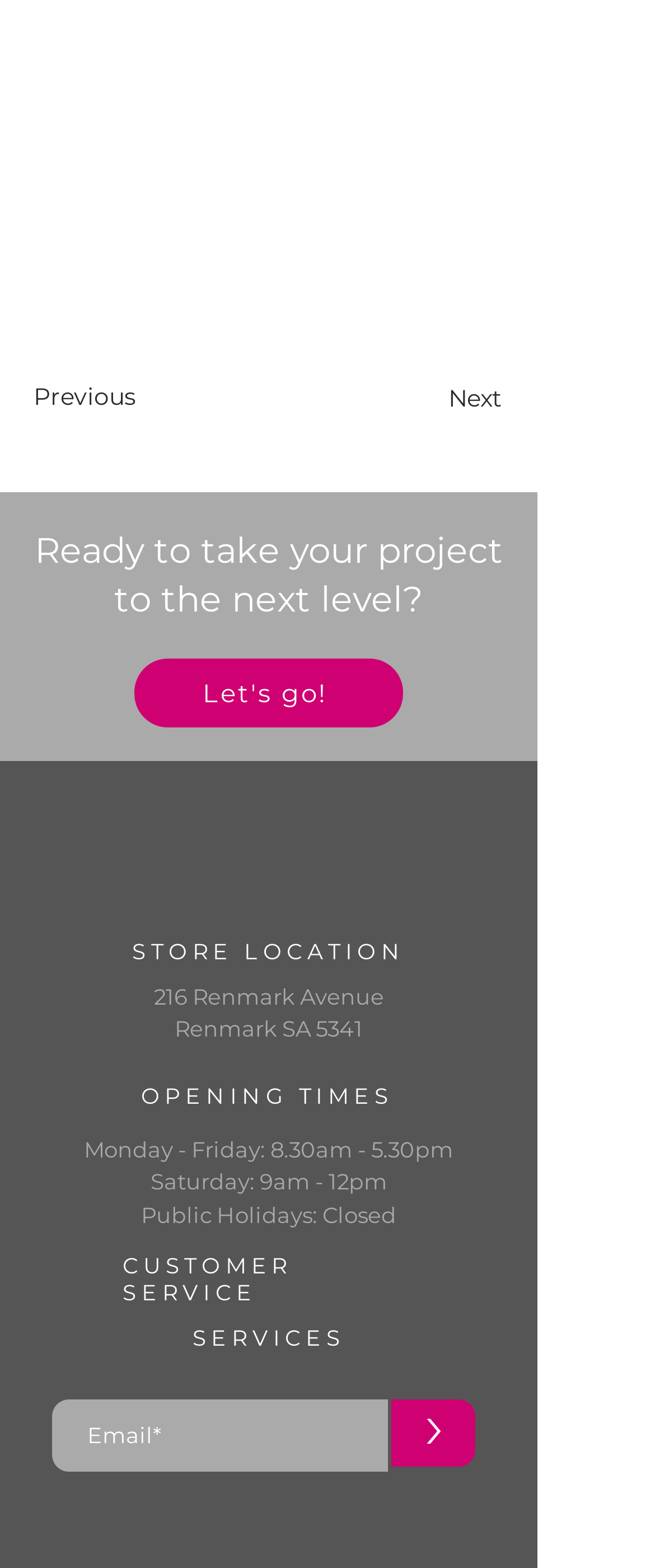Answer the following query with a single word or phrase:
What are the opening times on Saturday?

9am - 12pm